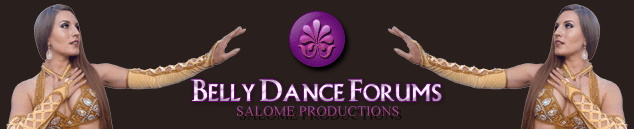Provide a thorough description of what you see in the image.

The image features a striking banner for the "Belly Dance Forums," prominently showcasing the phrase "BELLY DANCE FORUMS" in elegant purple lettering, accompanied by "SALOME PRODUCTIONS" beneath it. Flanking the text, two visually captivating dancers in shimmering gold costumes are depicted, each gracefully extending their arms, inviting viewers into the world of belly dance. The backdrop is a rich, dark hue, enhancing the overall sophistication and allure of the design, which aims to engage and celebrate the art of belly dancing within the community. In the center, a distinctive purple emblem with a stylized floral design adds a touch of artistry, completing the vibrant and welcoming aesthetic of the forum.